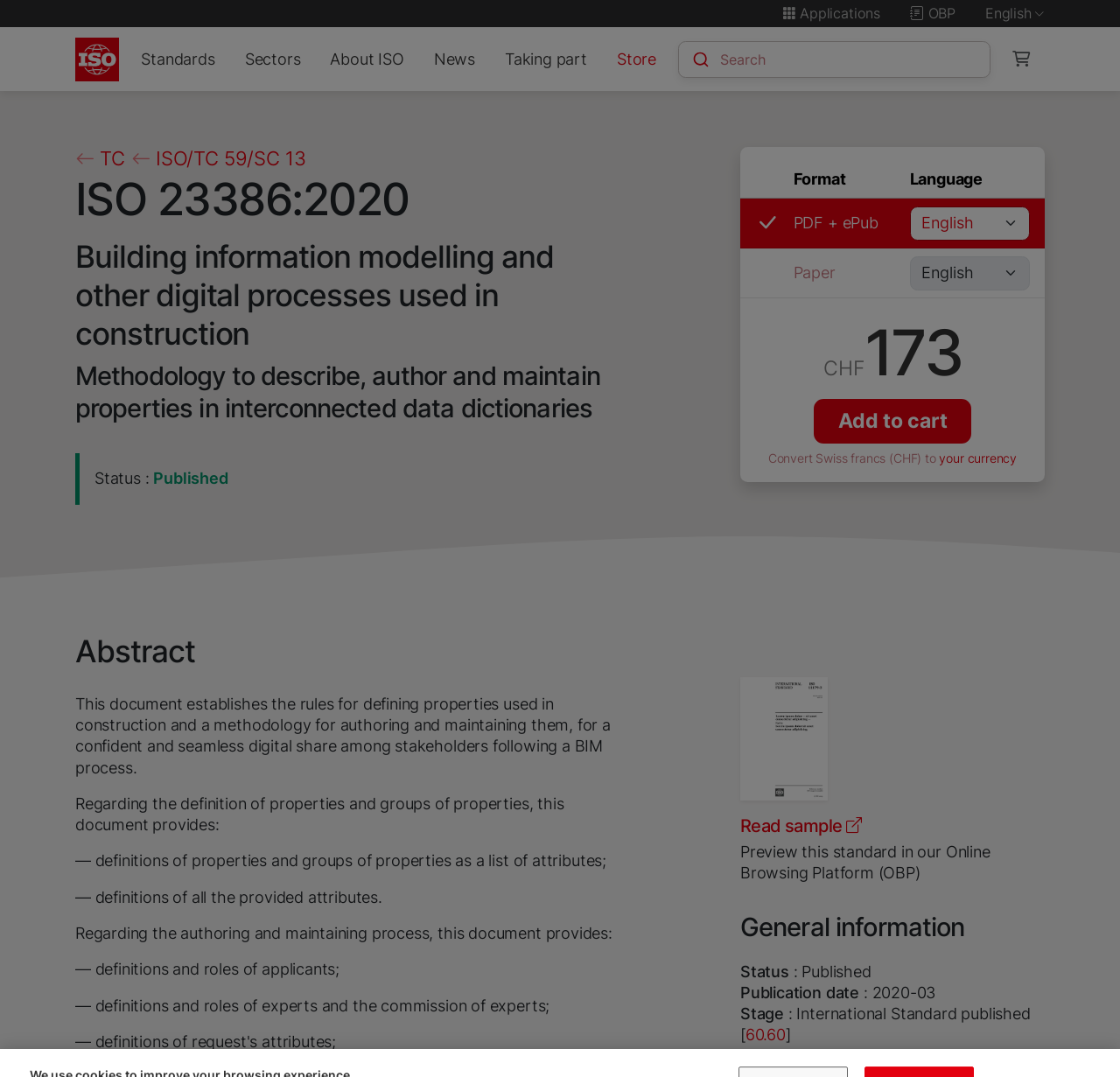Please identify the bounding box coordinates of the element that needs to be clicked to perform the following instruction: "Add to cart".

[0.727, 0.37, 0.867, 0.412]